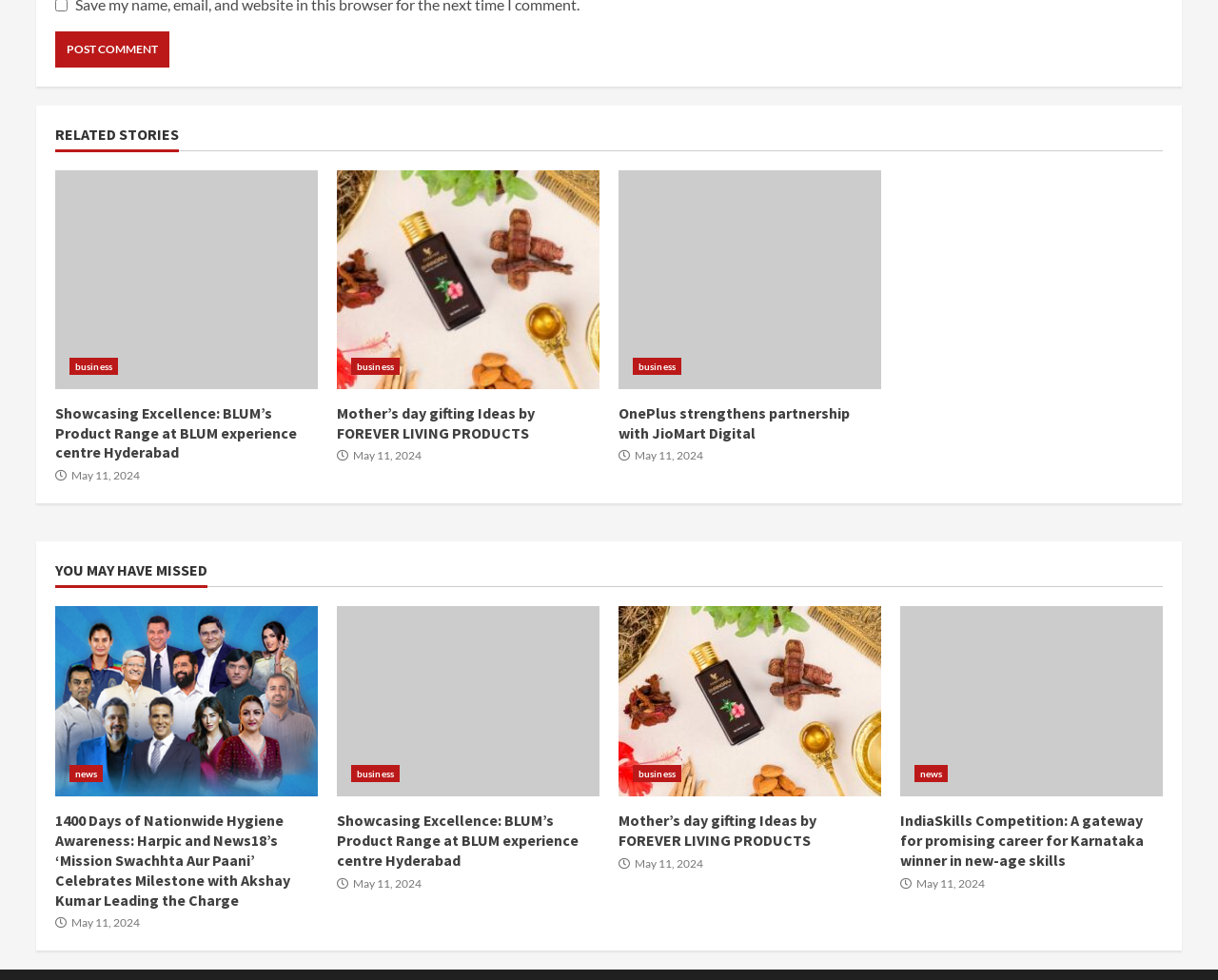How many related stories are there?
Please respond to the question with a detailed and informative answer.

I counted the number of links under the 'RELATED STORIES' heading, and there are three links: 'Showcasing Excellence: BLUM’s Product Range at BLUM experience centre Hyderabad', 'Mother’s day gifting Ideas by FOREVER LIVING PRODUCTS', and 'OnePlus strengthens partnership with JioMart Digital'.